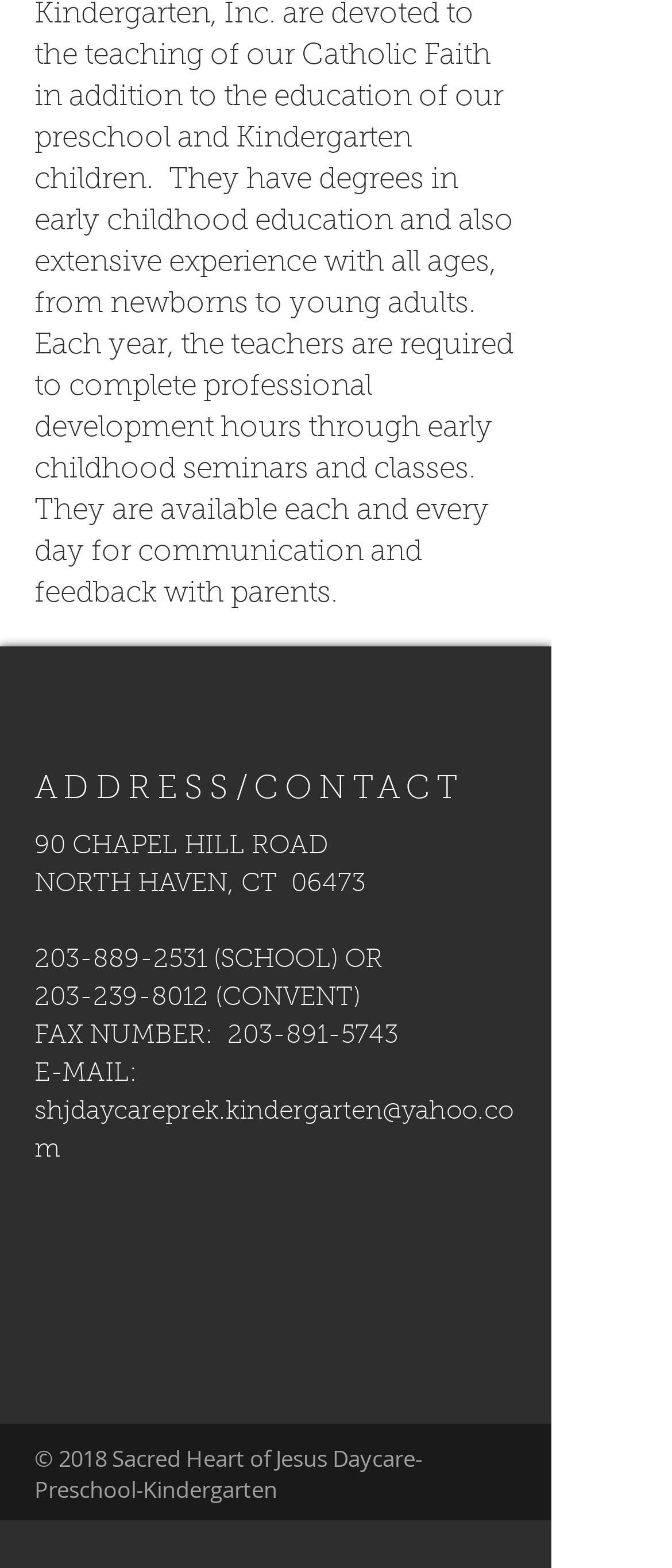Respond to the following question with a brief word or phrase:
What is the phone number of the school?

203-889-2531